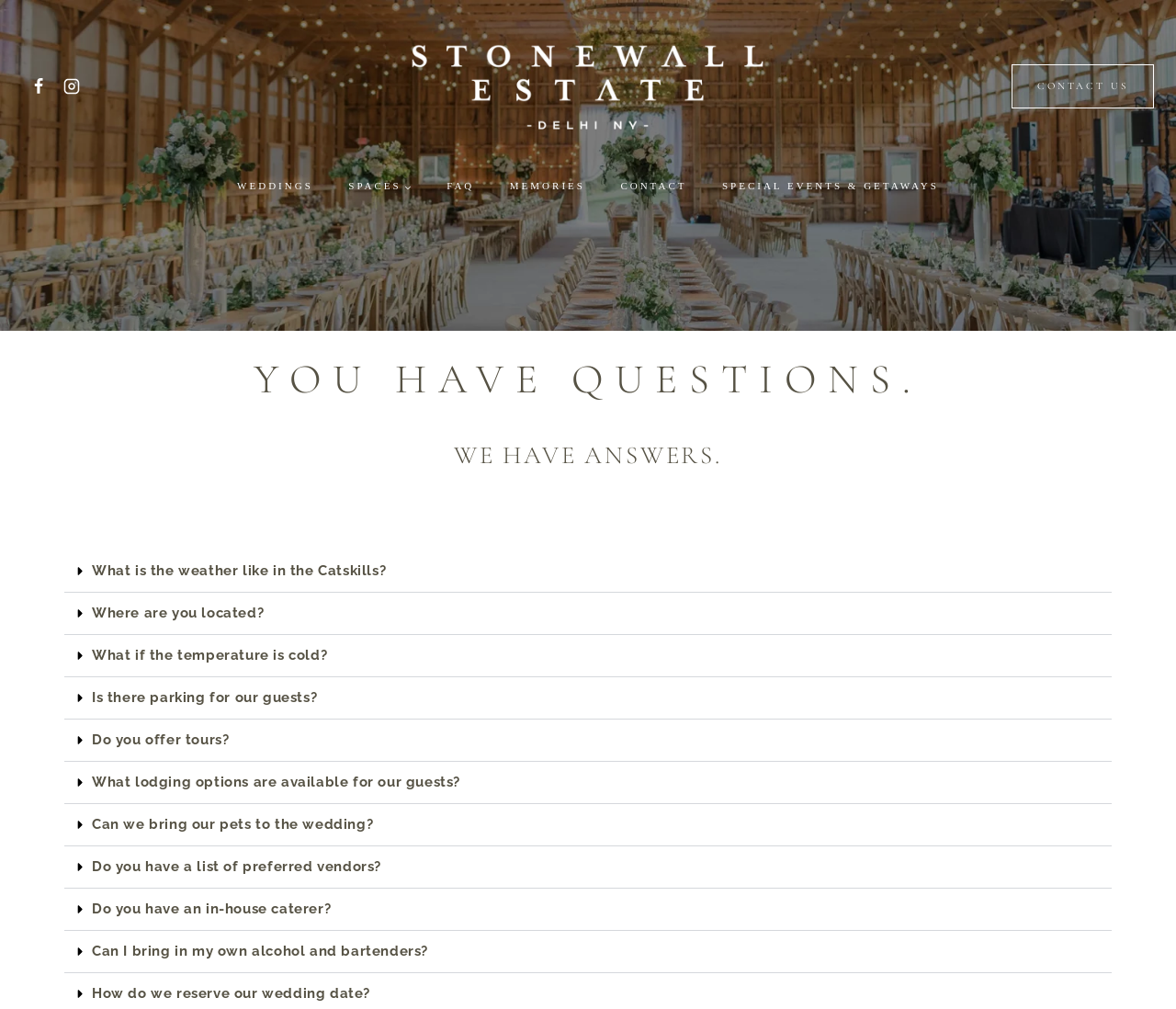Use the information in the screenshot to answer the question comprehensively: What is the name of the wedding venue?

I inferred this answer by looking at the image with the text 'Stonewall Estate' and the link with the text 'Catskills Wedding Venue | Catskill Mountains Wedding NY', which suggests that Stonewall Estate is a wedding venue.